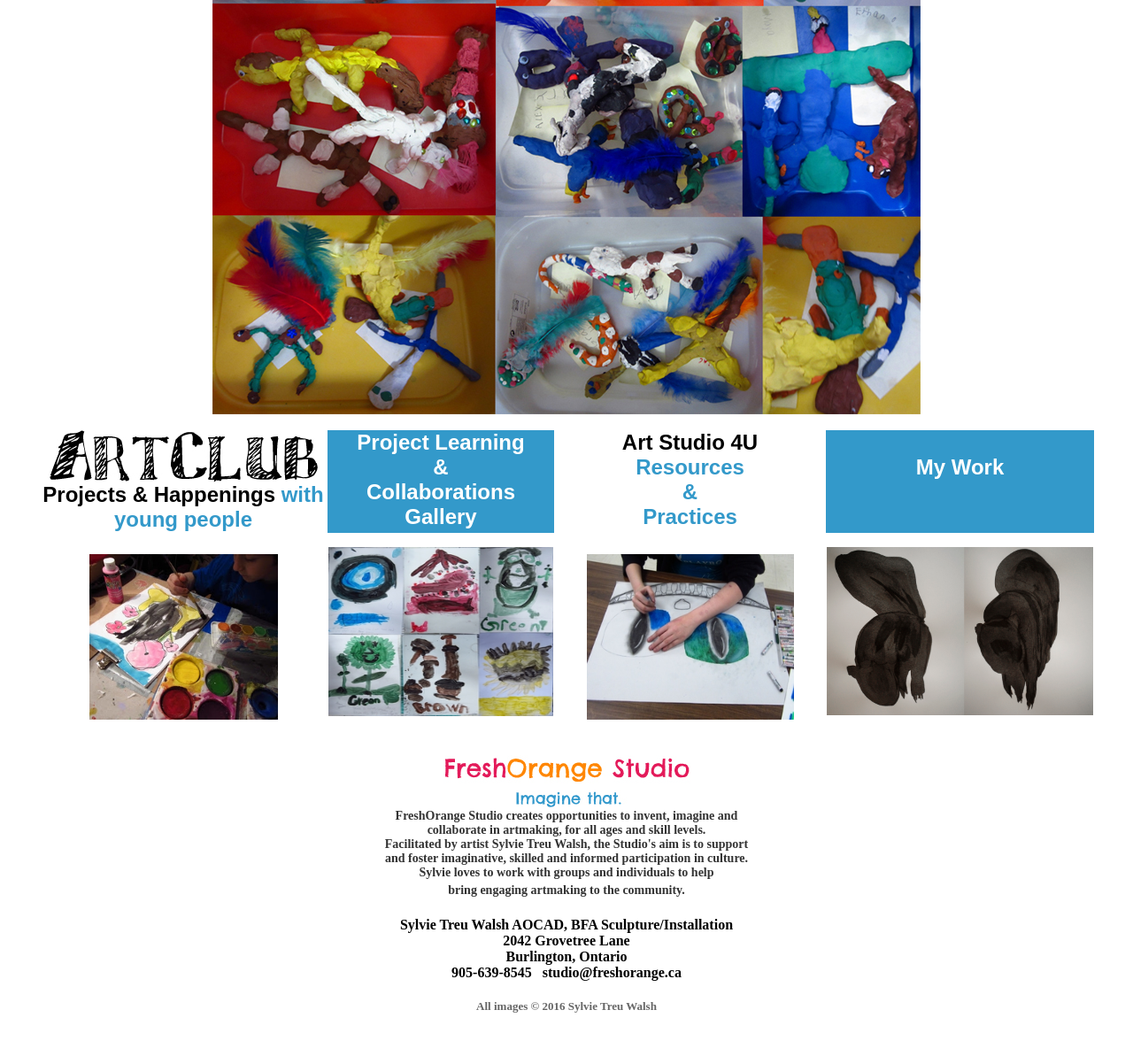Identify the bounding box of the UI element that matches this description: "Projects & Happenings".

[0.038, 0.453, 0.243, 0.476]